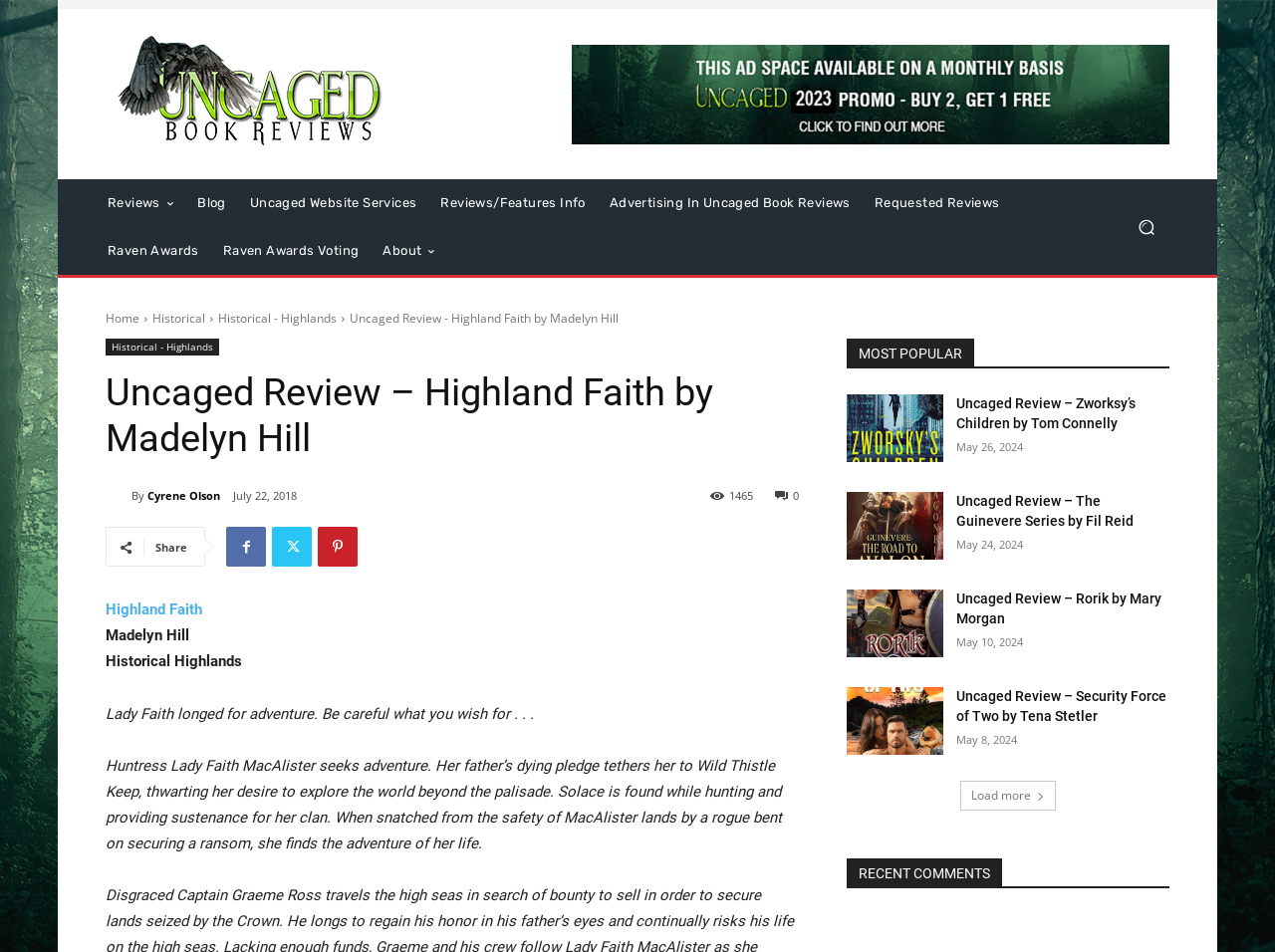Bounding box coordinates must be specified in the format (top-left x, top-left y, bottom-right x, bottom-right y). All values should be floating point numbers between 0 and 1. What are the bounding box coordinates of the UI element described as: Uncaged Website Services

[0.187, 0.188, 0.336, 0.238]